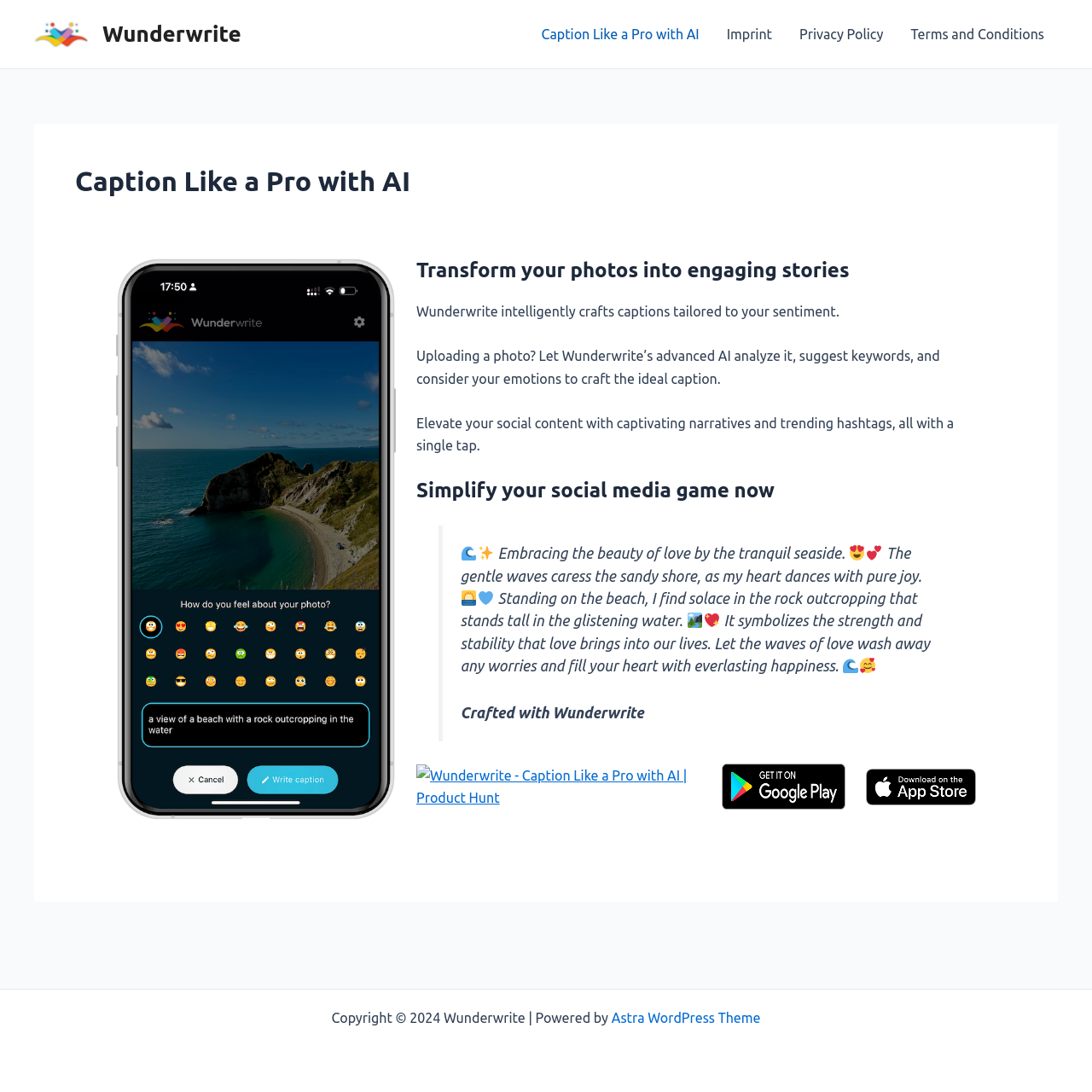Find and provide the bounding box coordinates for the UI element described with: "Terms and Conditions".

[0.821, 0.0, 0.969, 0.062]